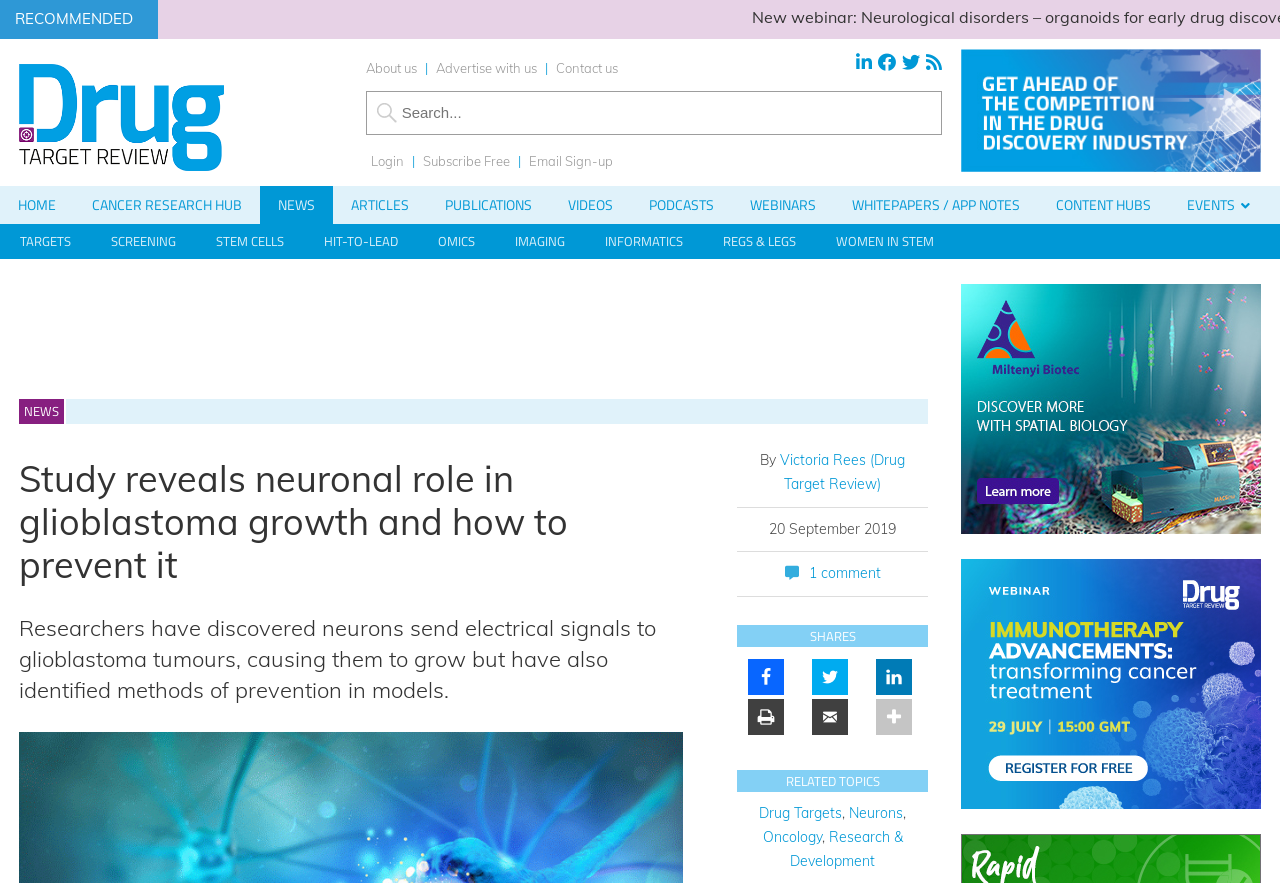Create an in-depth description of the webpage, covering main sections.

This webpage appears to be a news article or blog post about a scientific study. At the top, there is a heading that reads "RECOMMENDED" and a link to a webinar about neurological disorders. Below this, there is a link to become a member, an image, and several links to other pages on the website, including "About us", "Advertise with us", and "Contact us".

On the left side of the page, there is a search bar with a label that says "SEARCH". Below this, there are links to log in, subscribe for free, and sign up for email updates.

The main content of the page is a news article with a heading that reads "Study reveals neuronal role in glioblastoma growth and how to prevent it". The article begins with a brief summary of the study, which is followed by the full text of the article. The article is written by Victoria Rees and was published on September 20, 2019.

Below the article, there are links to share the article on social media, as well as a section labeled "SHARES" with several links to share the article. There is also a section labeled "RELATED TOPICS" with links to related articles or topics, including "Drug Targets", "Neurons", "Oncology", and "Research & Development".

On the right side of the page, there is an image and a link to a company called Miltentyi Biotech. There is also a link to a webinar about neurological disorders. At the very bottom of the page, there are several links to other pages on the website, including "HOME", "CANCER RESEARCH HUB", "NEWS", "ARTICLES", and "PUBLICATIONS".